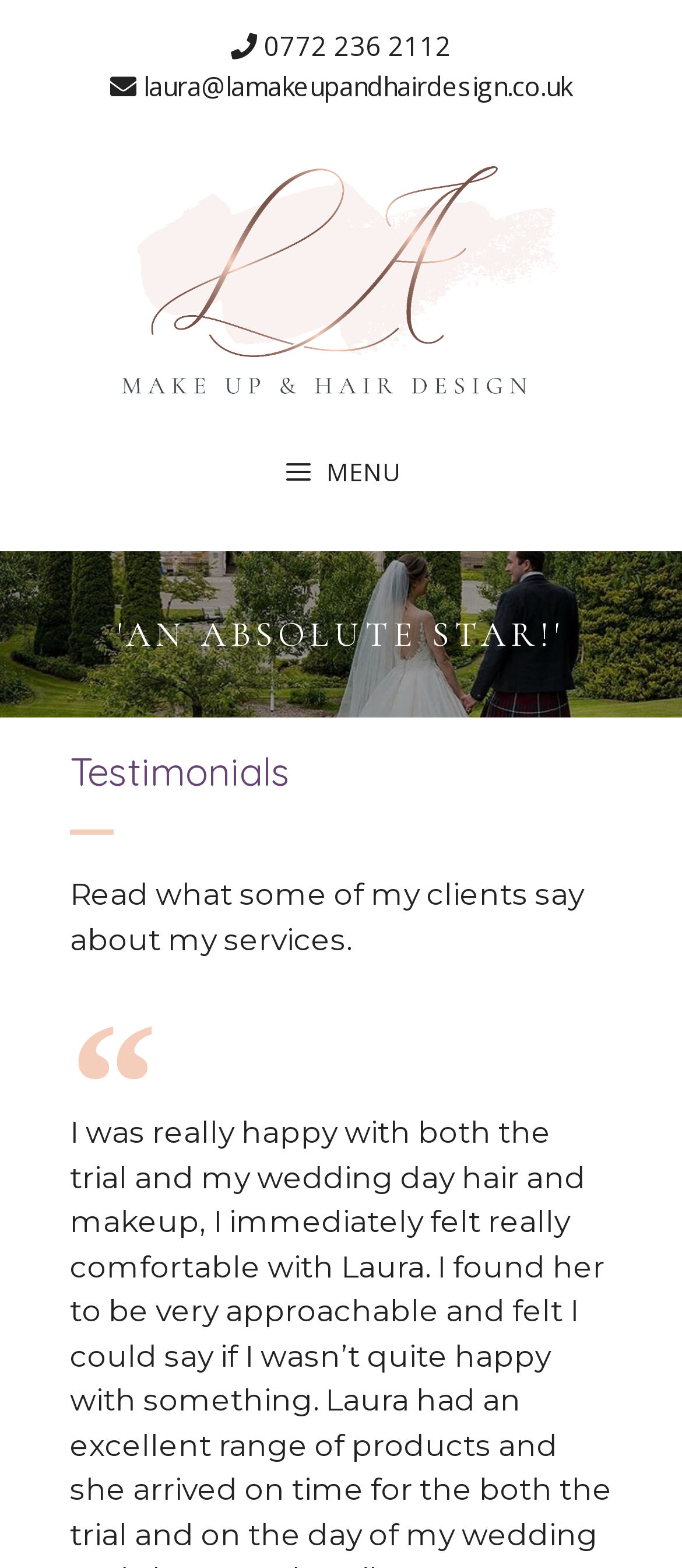How many navigation elements are in the primary menu?
Examine the image and give a concise answer in one word or a short phrase.

At least 1